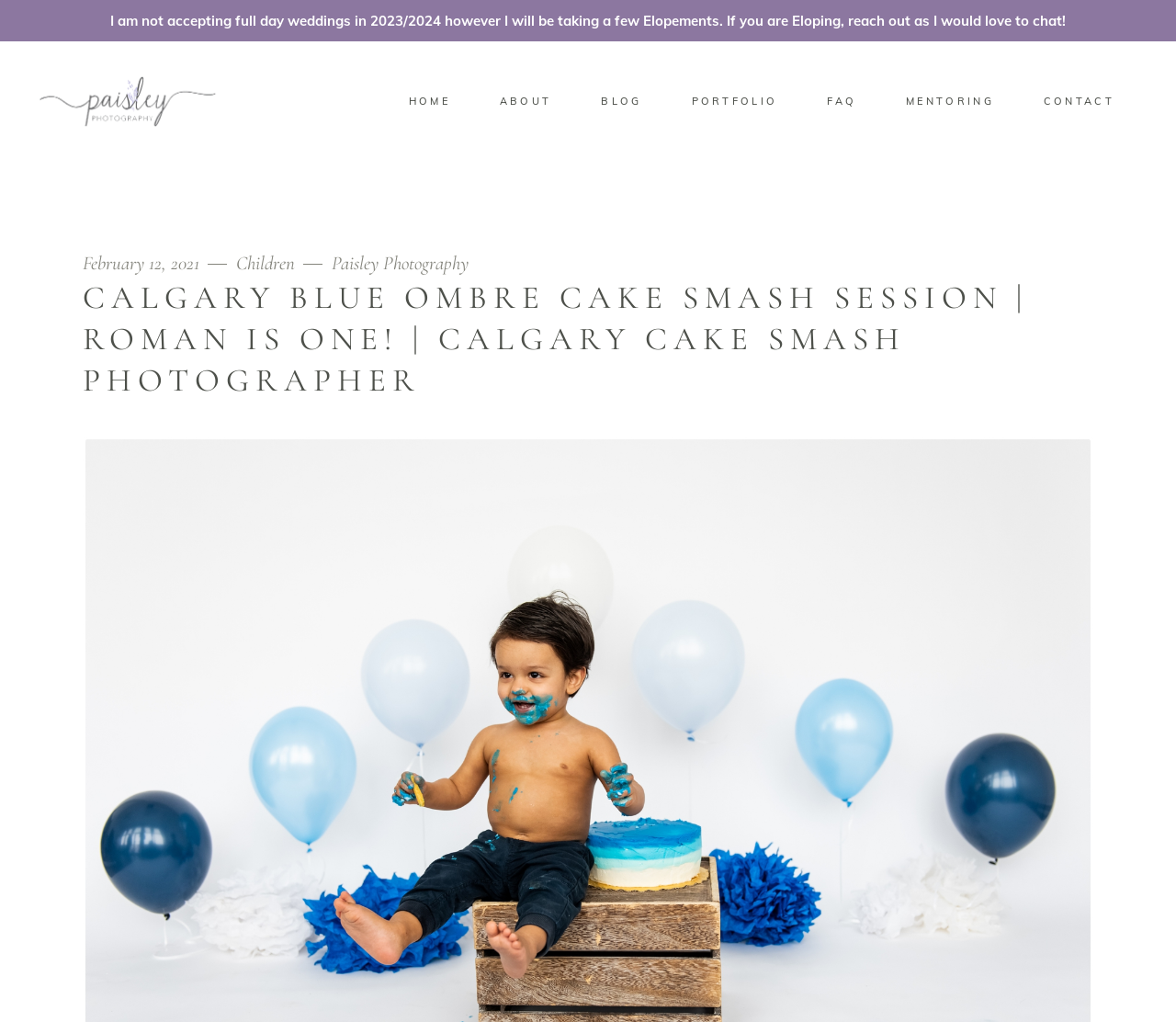Reply to the question with a single word or phrase:
What is the topic of the blog post?

CALGARY BLUE OMBRE CAKE SMASH SESSION